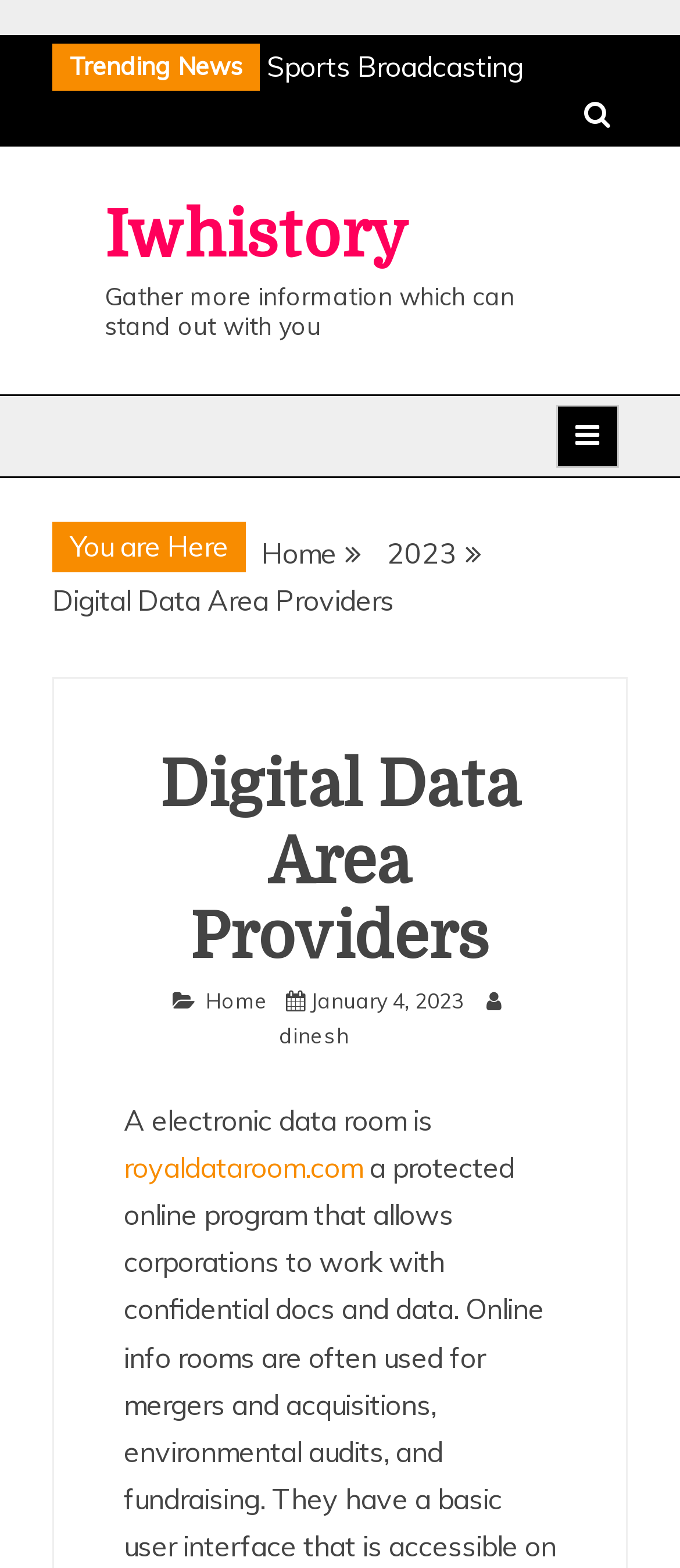What is the date of the latest article?
Look at the screenshot and give a one-word or phrase answer.

January 4, 2023